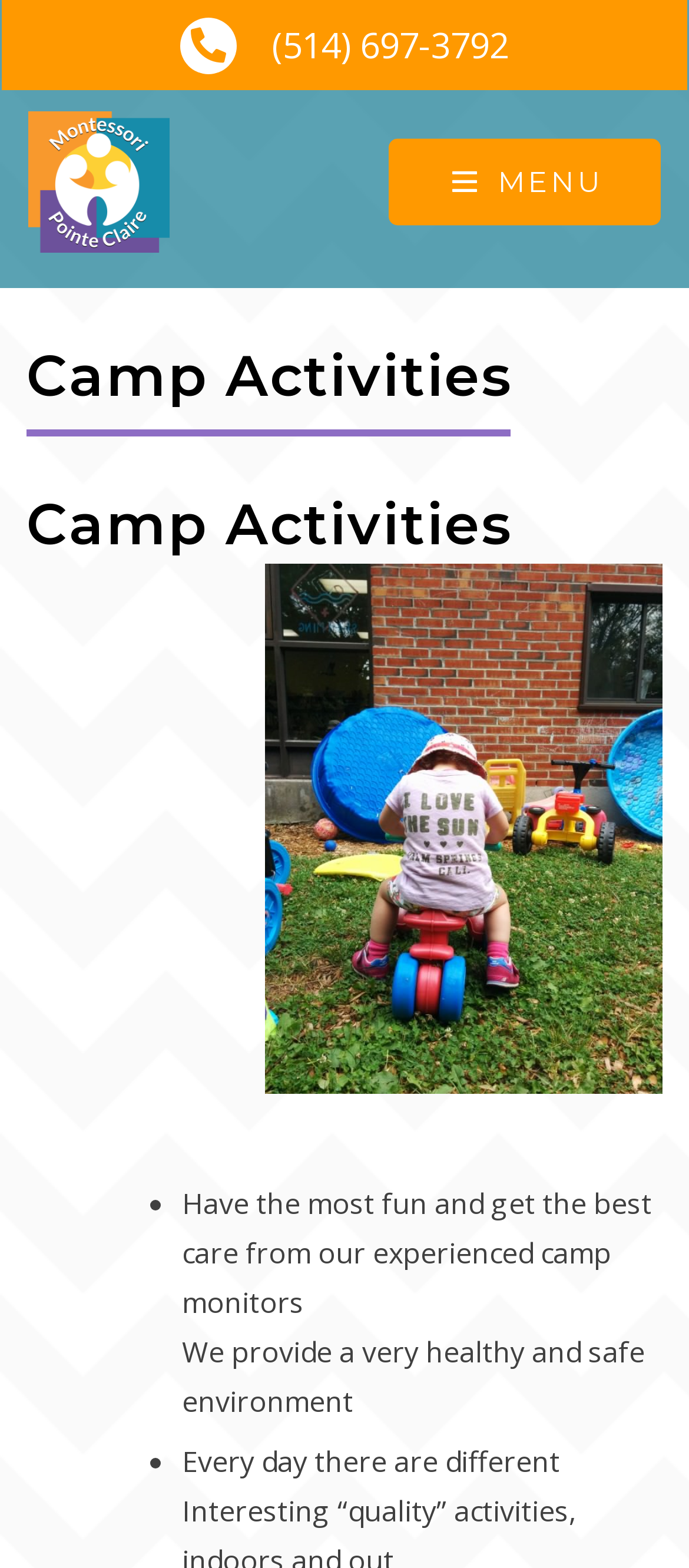Show the bounding box coordinates of the element that should be clicked to complete the task: "Contact the school".

[0.041, 0.477, 0.959, 0.525]